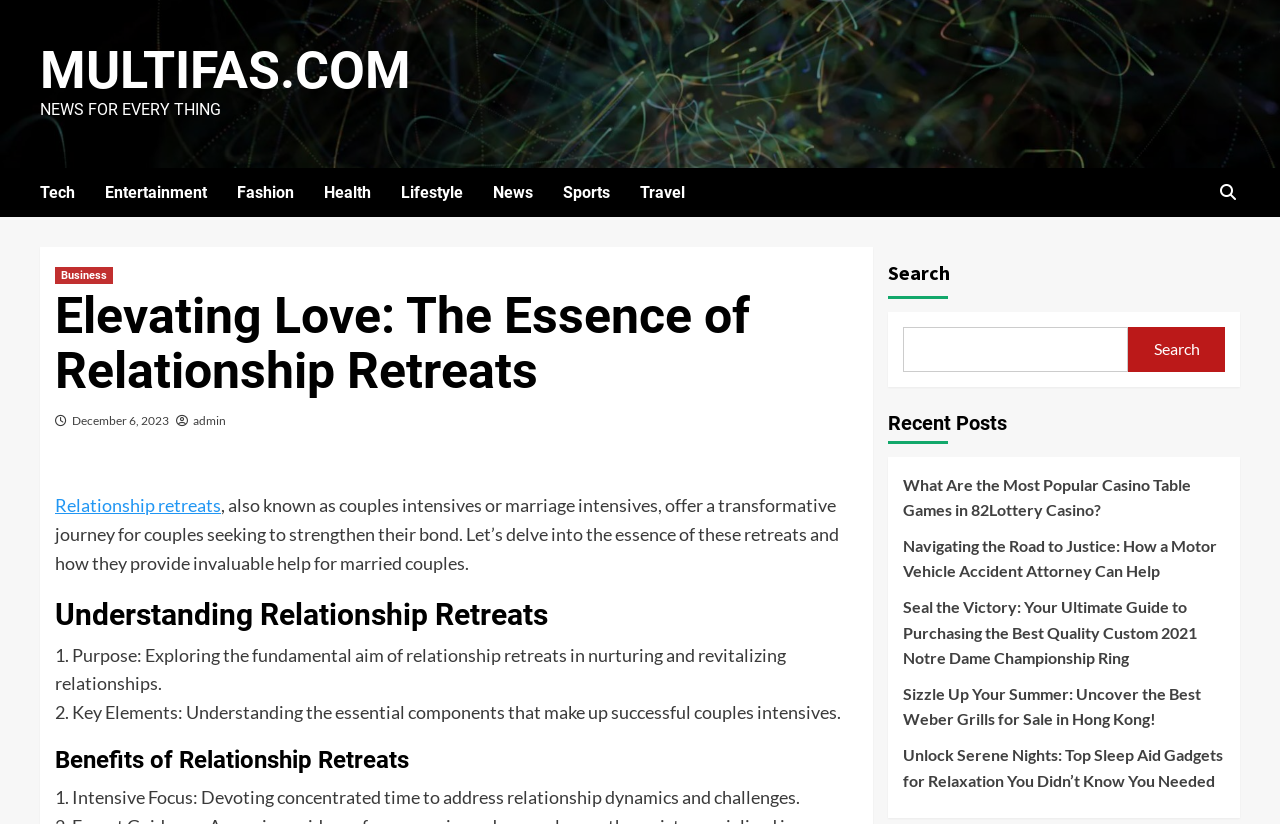Answer the following inquiry with a single word or phrase:
What is the purpose of relationship retreats?

Nurturing and revitalizing relationships